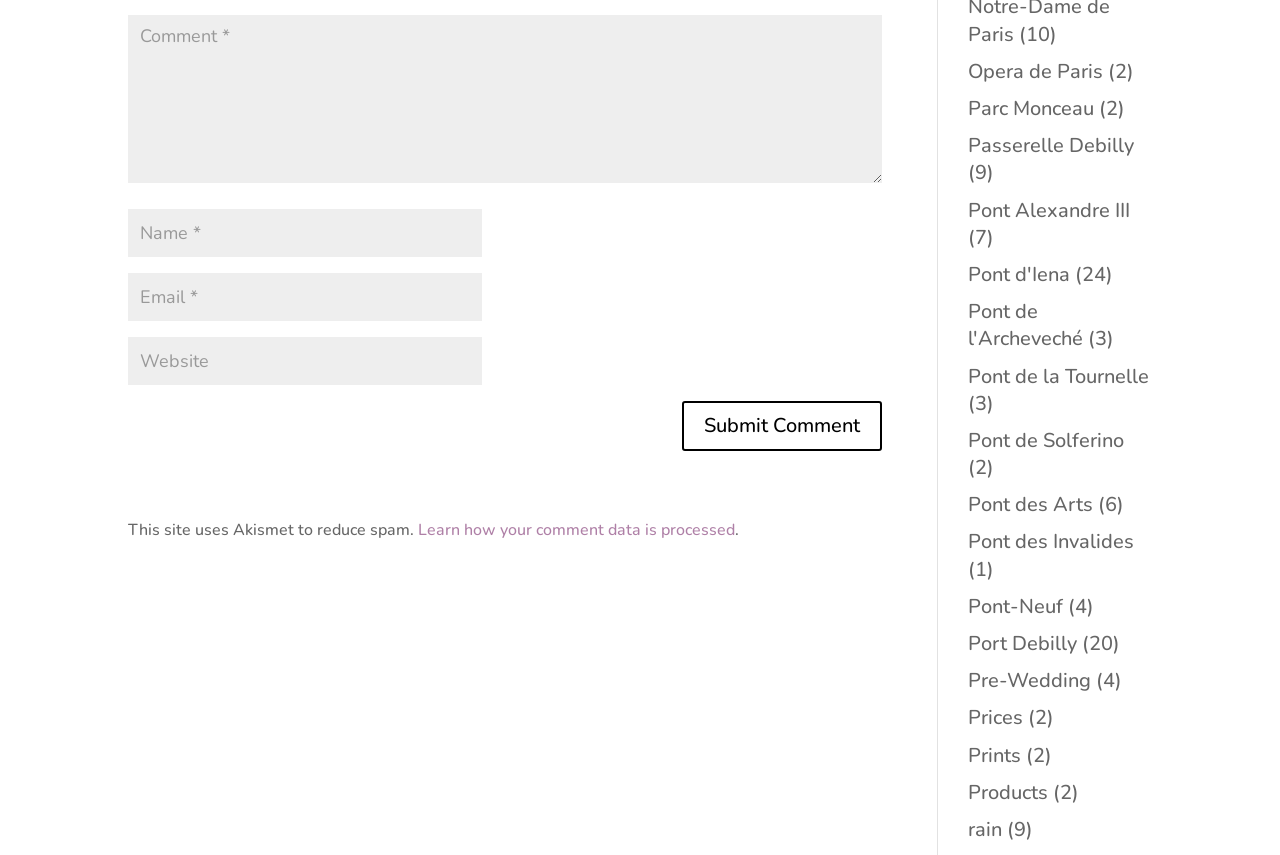How many links are there?
Look at the screenshot and respond with a single word or phrase.

20